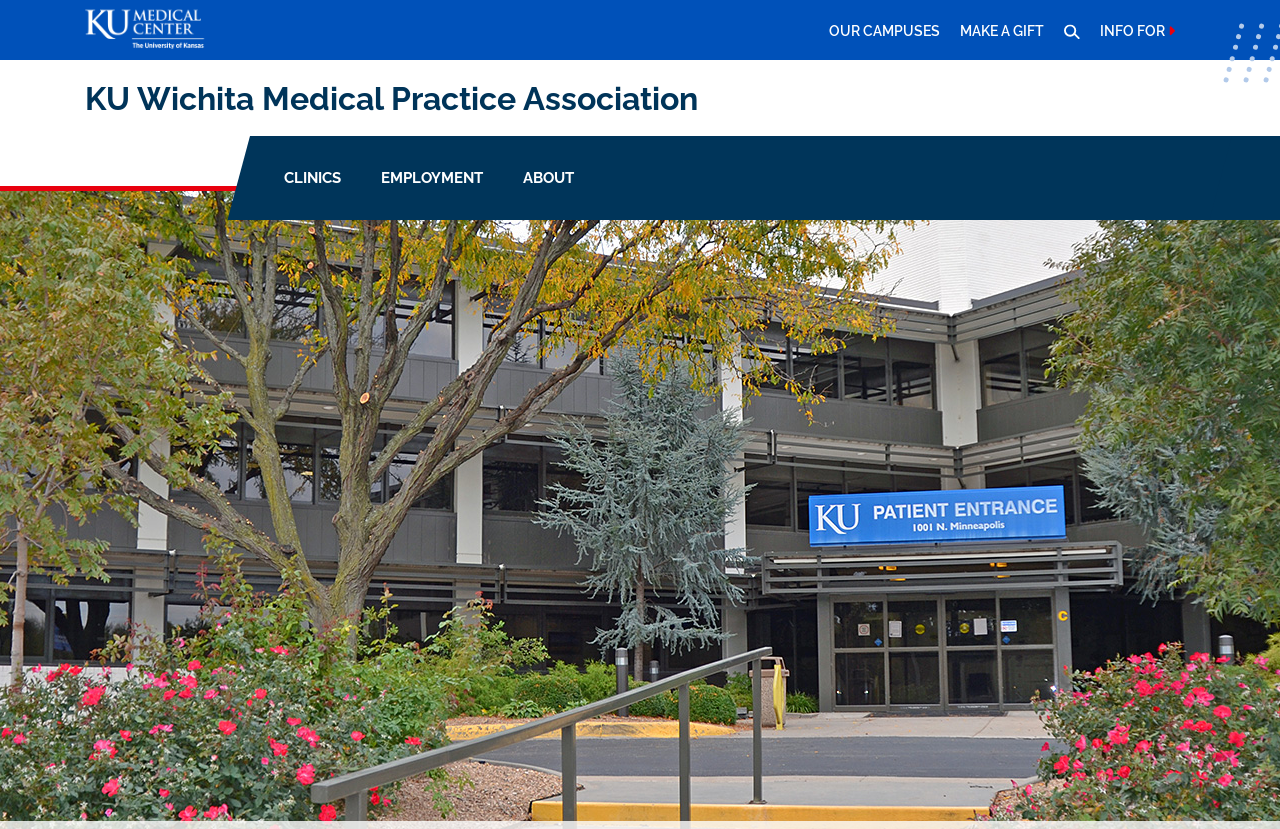Give a concise answer of one word or phrase to the question: 
What is the logo of the medical center?

KU Medical Center logo